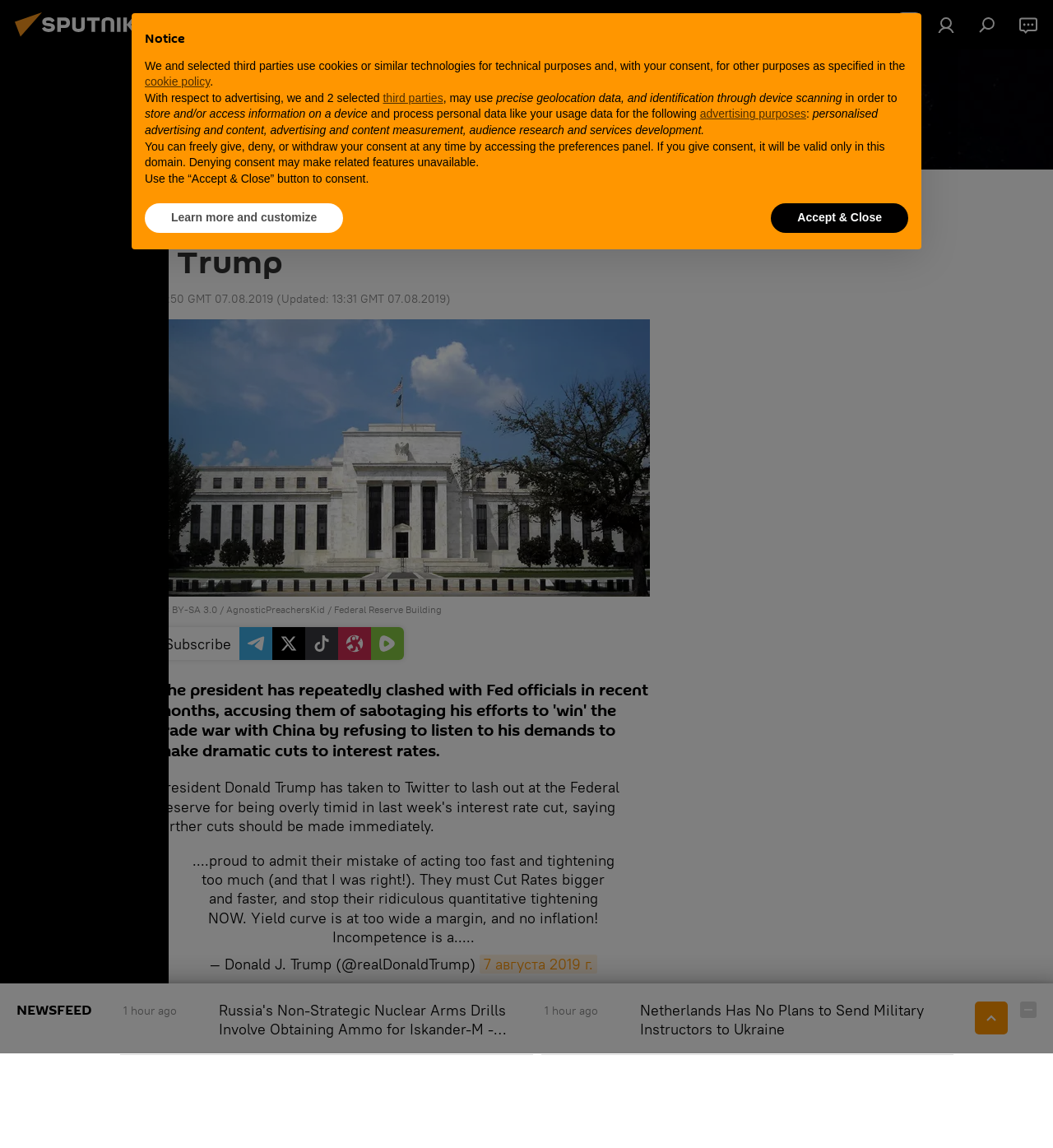Identify the bounding box coordinates of the element that should be clicked to fulfill this task: "View the latest news from around the world". The coordinates should be provided as four float numbers between 0 and 1, i.e., [left, top, right, bottom].

[0.0, 0.043, 1.0, 0.148]